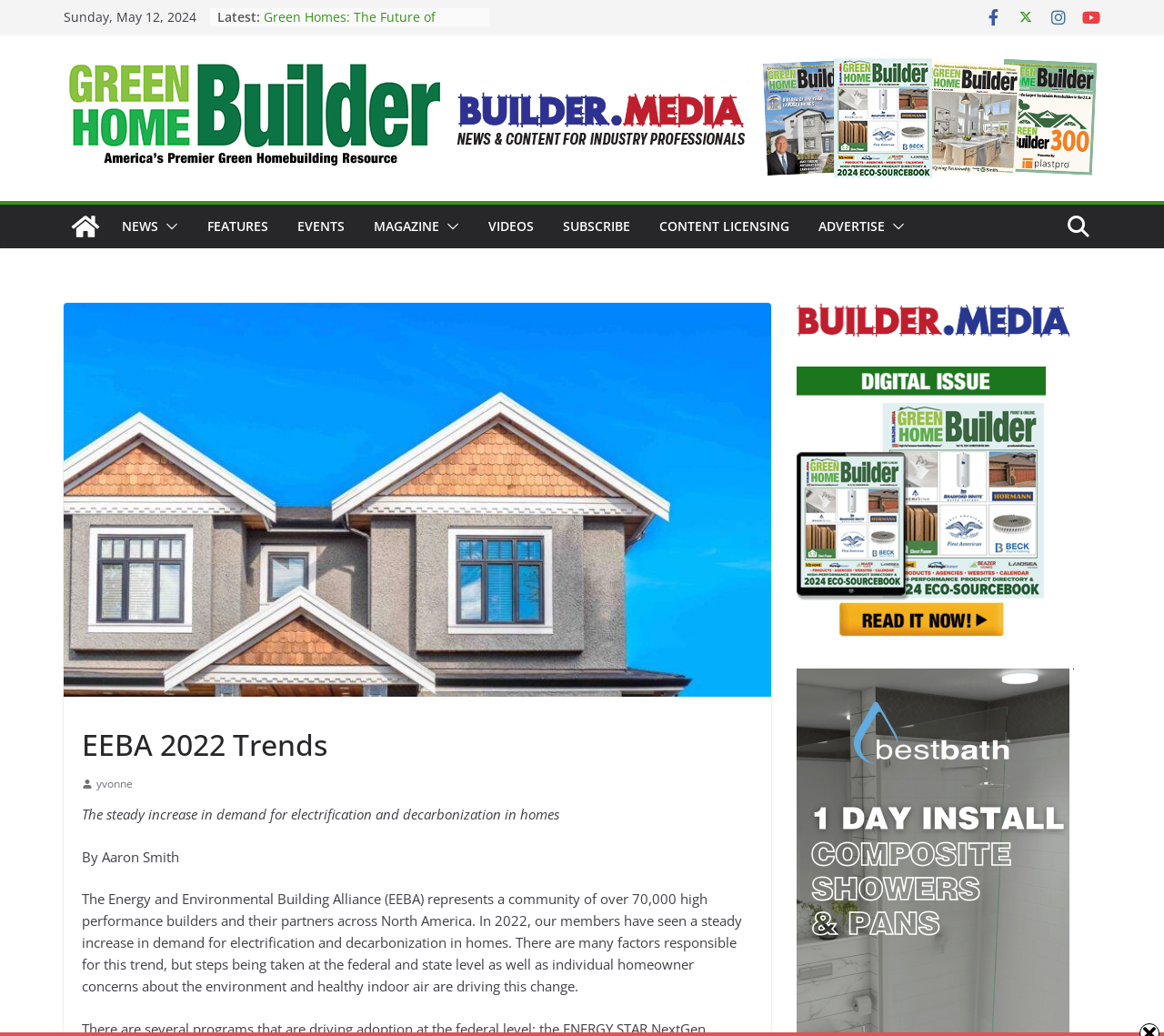Provide the bounding box coordinates of the section that needs to be clicked to accomplish the following instruction: "Search by keyword."

None